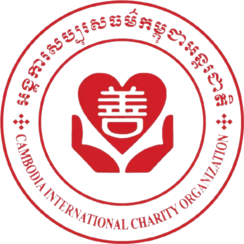Offer a detailed caption for the image presented.

The logo of the Cambodia International Charity Organization prominently features a red heart encircled by two hands, symbolizing care and support. The heart is adorned with a stylized character, representing goodwill and kindness. Surrounding the central design is a circular border that includes the organization's name in both English and Khmer scripts, emphasizing its commitment to charitable activities in Cambodia. This emblem encapsulates the organization’s mission to provide assistance and improve the well-being of communities in need.